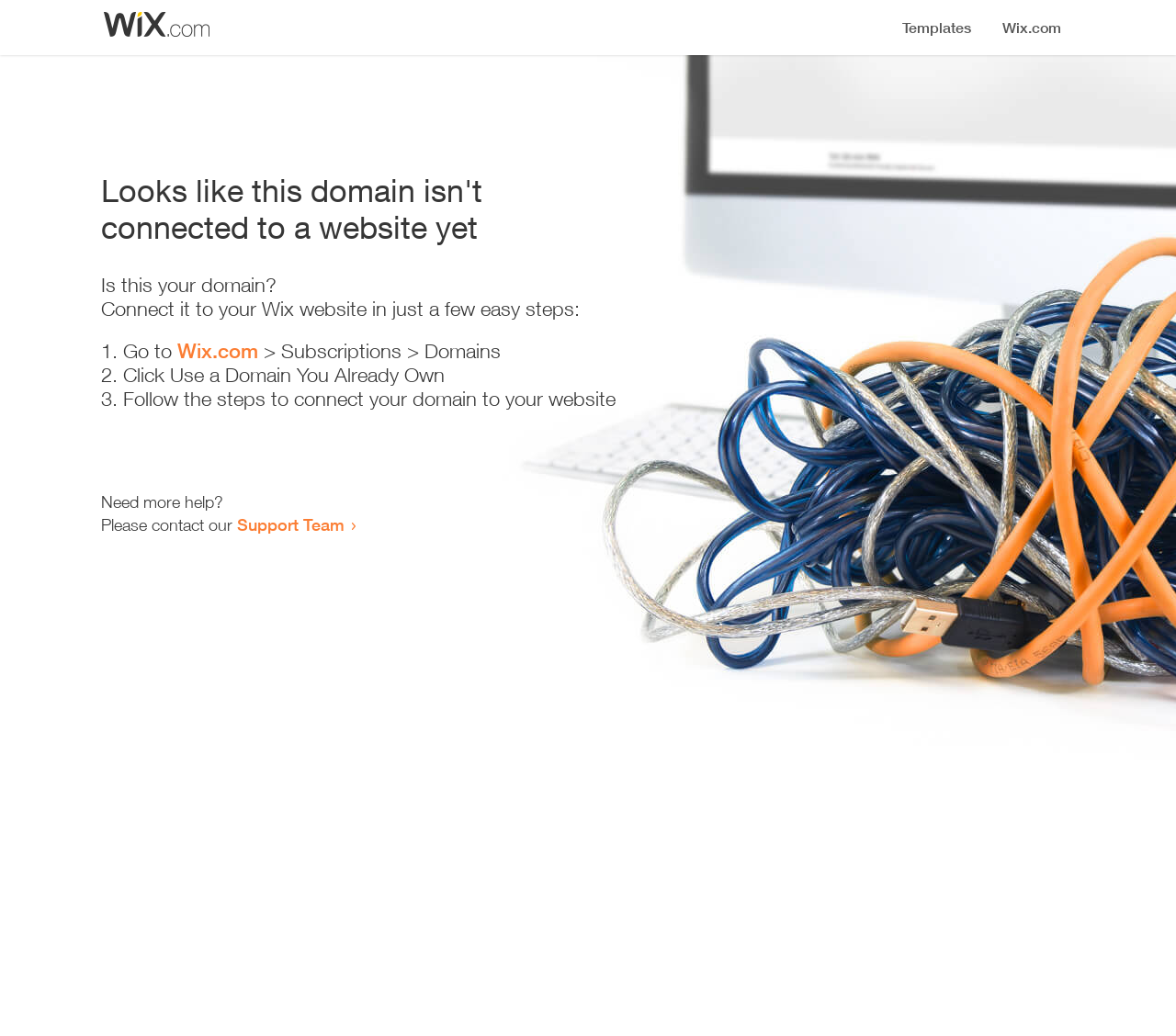Where can I get more help?
Identify the answer in the screenshot and reply with a single word or phrase.

Support Team